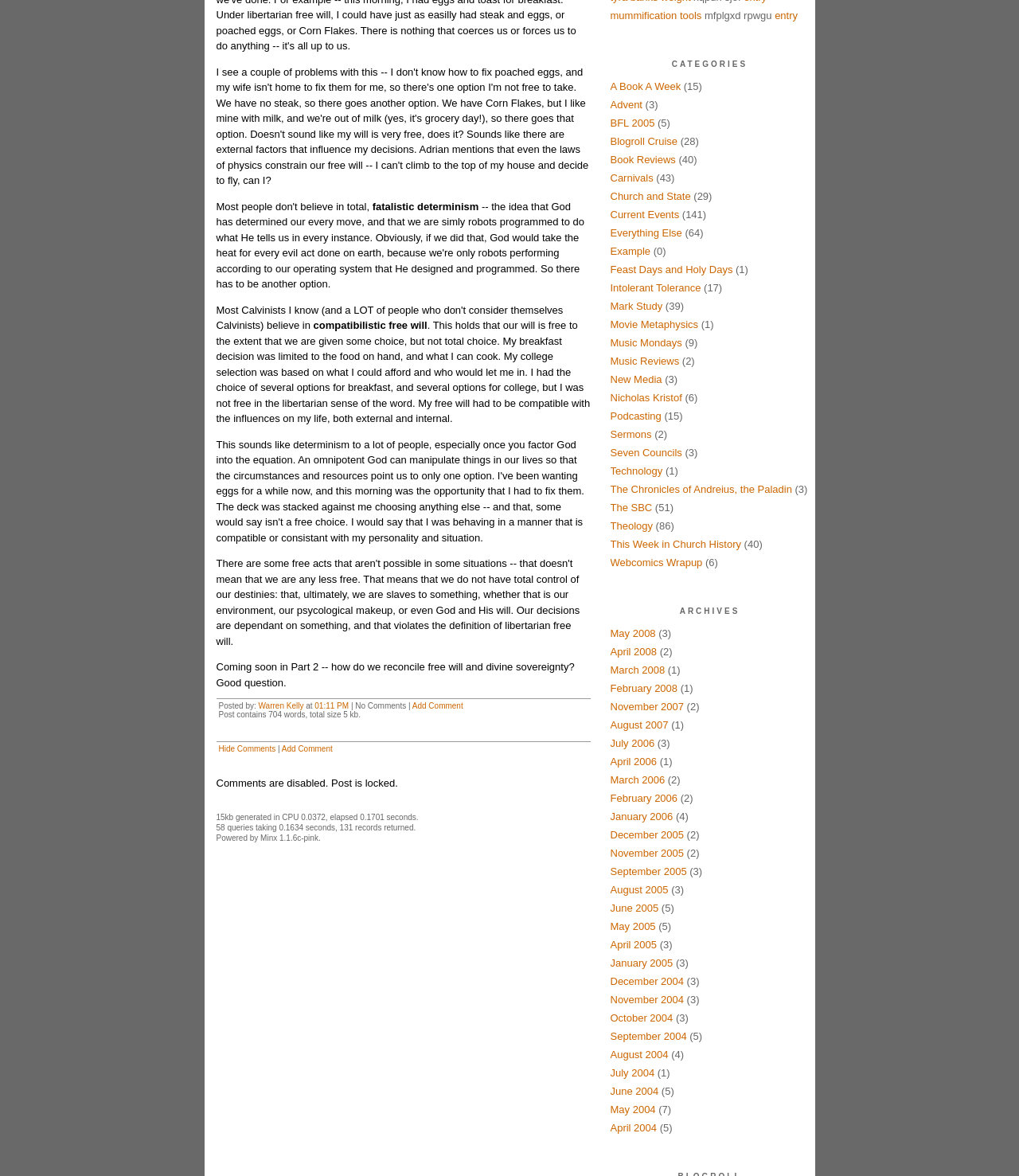Using the element description provided, determine the bounding box coordinates in the format (top-left x, top-left y, bottom-right x, bottom-right y). Ensure that all values are floating point numbers between 0 and 1. Element description: A Book A Week

[0.599, 0.069, 0.668, 0.079]